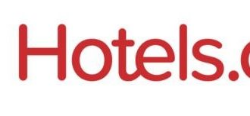Summarize the image with a detailed description that highlights all prominent details.

The image features the logo of Hotels.com, prominently displayed in bold red text. This recognizable design reflects the brand's identity as a major player in the online hotel booking industry. The logo is typically associated with competitive prices, broad selection of accommodations, and user-friendly booking experiences, catering to travelers seeking diverse lodging options worldwide.